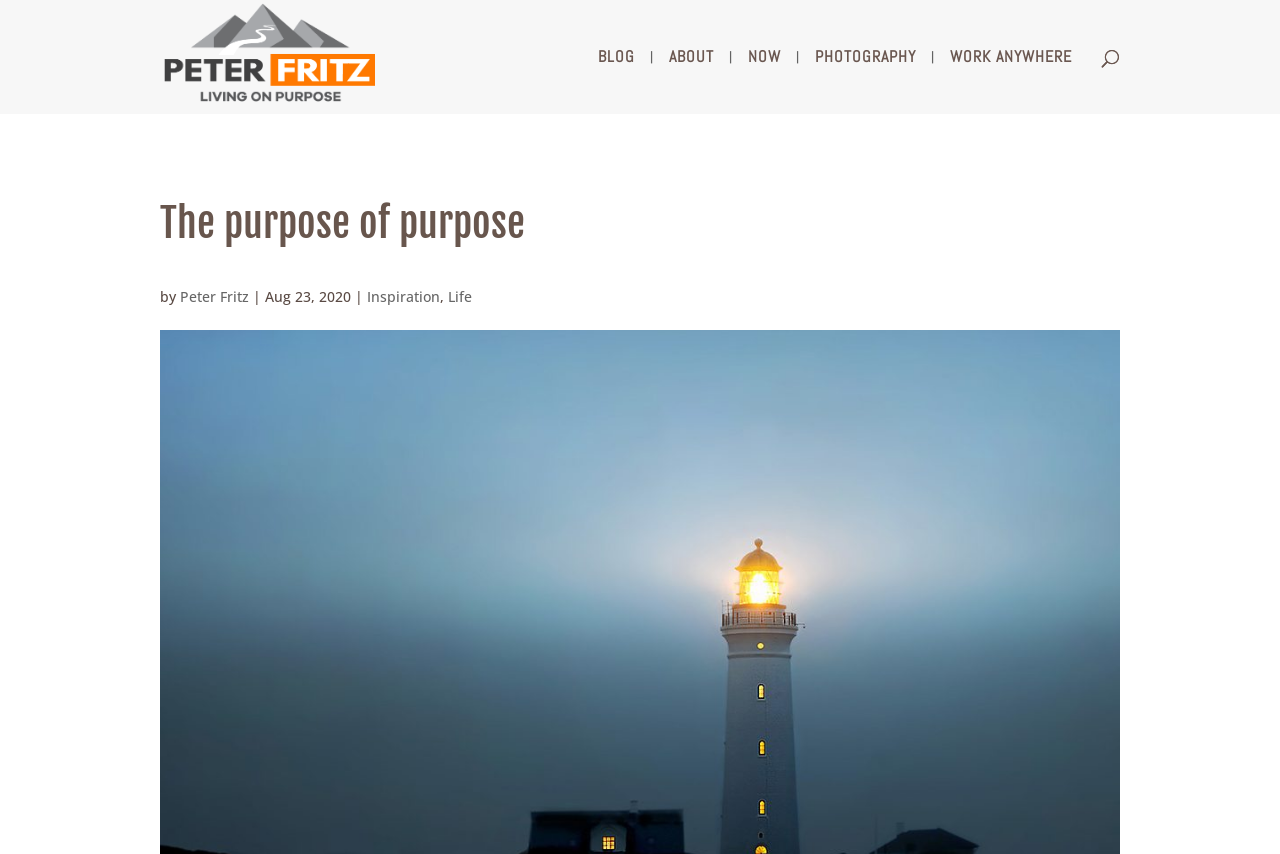Answer the question with a single word or phrase: 
How many links are related to the article's categories?

2